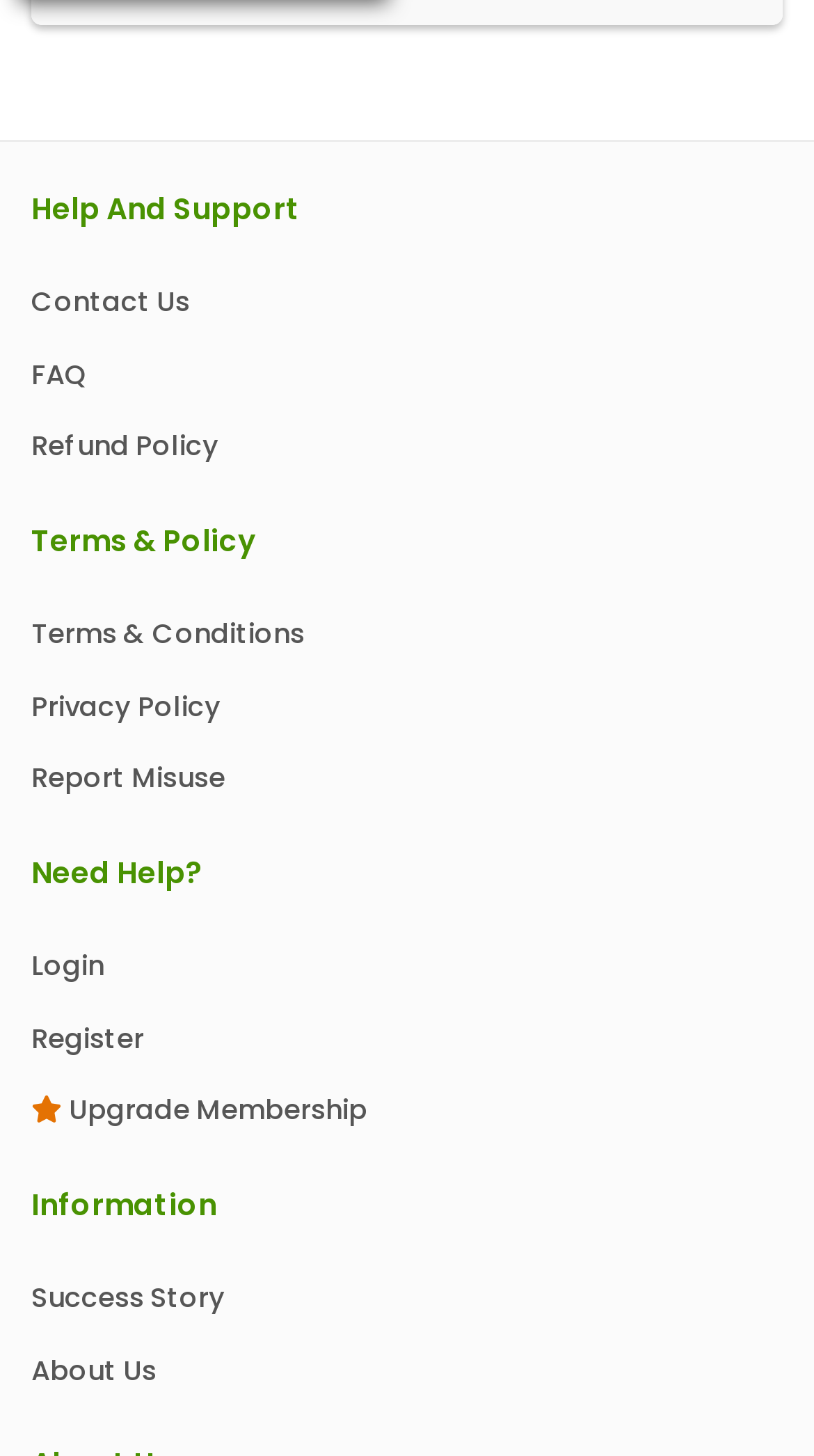How many links are under 'Terms & Policy'?
Give a one-word or short-phrase answer derived from the screenshot.

3